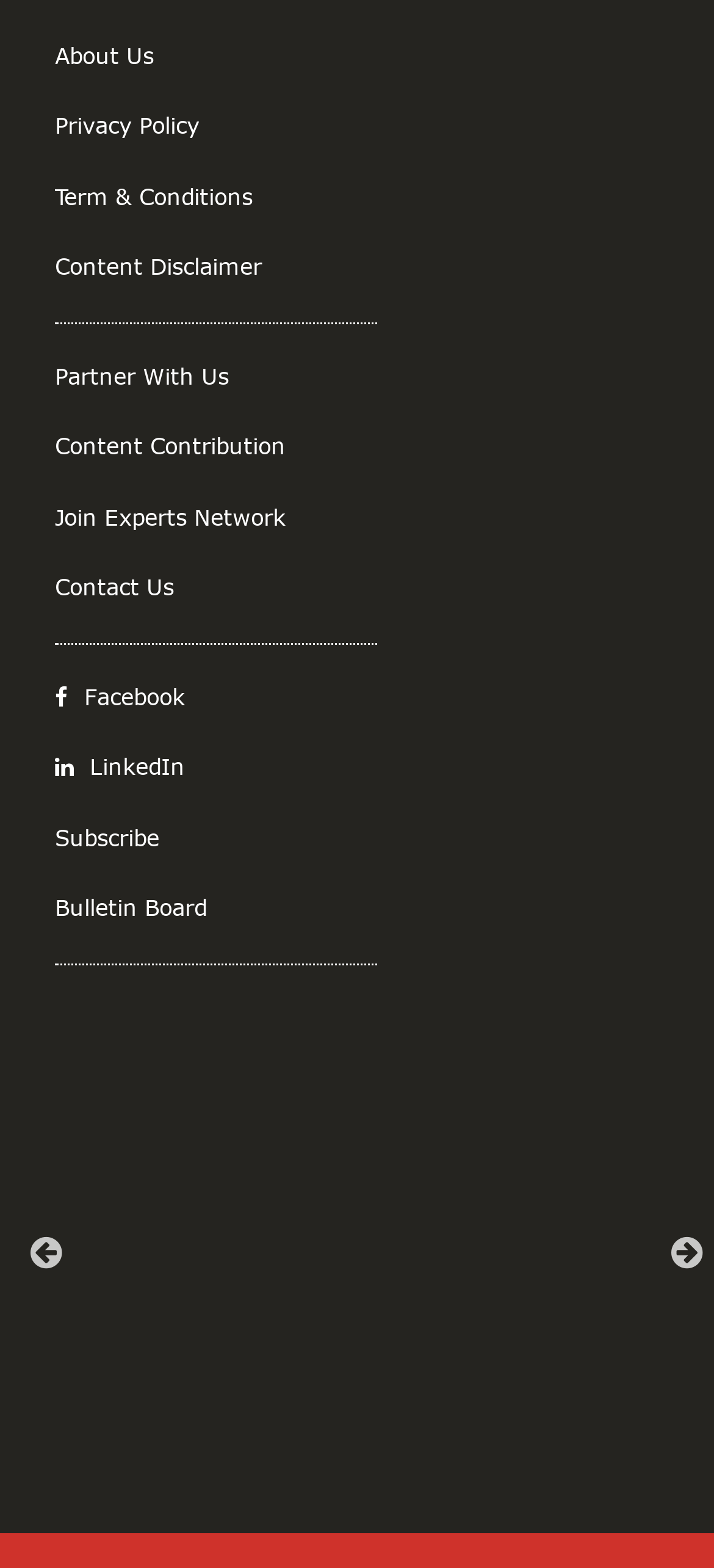Please provide the bounding box coordinates for the element that needs to be clicked to perform the instruction: "Subscribe to newsletter". The coordinates must consist of four float numbers between 0 and 1, formatted as [left, top, right, bottom].

[0.077, 0.526, 0.223, 0.542]